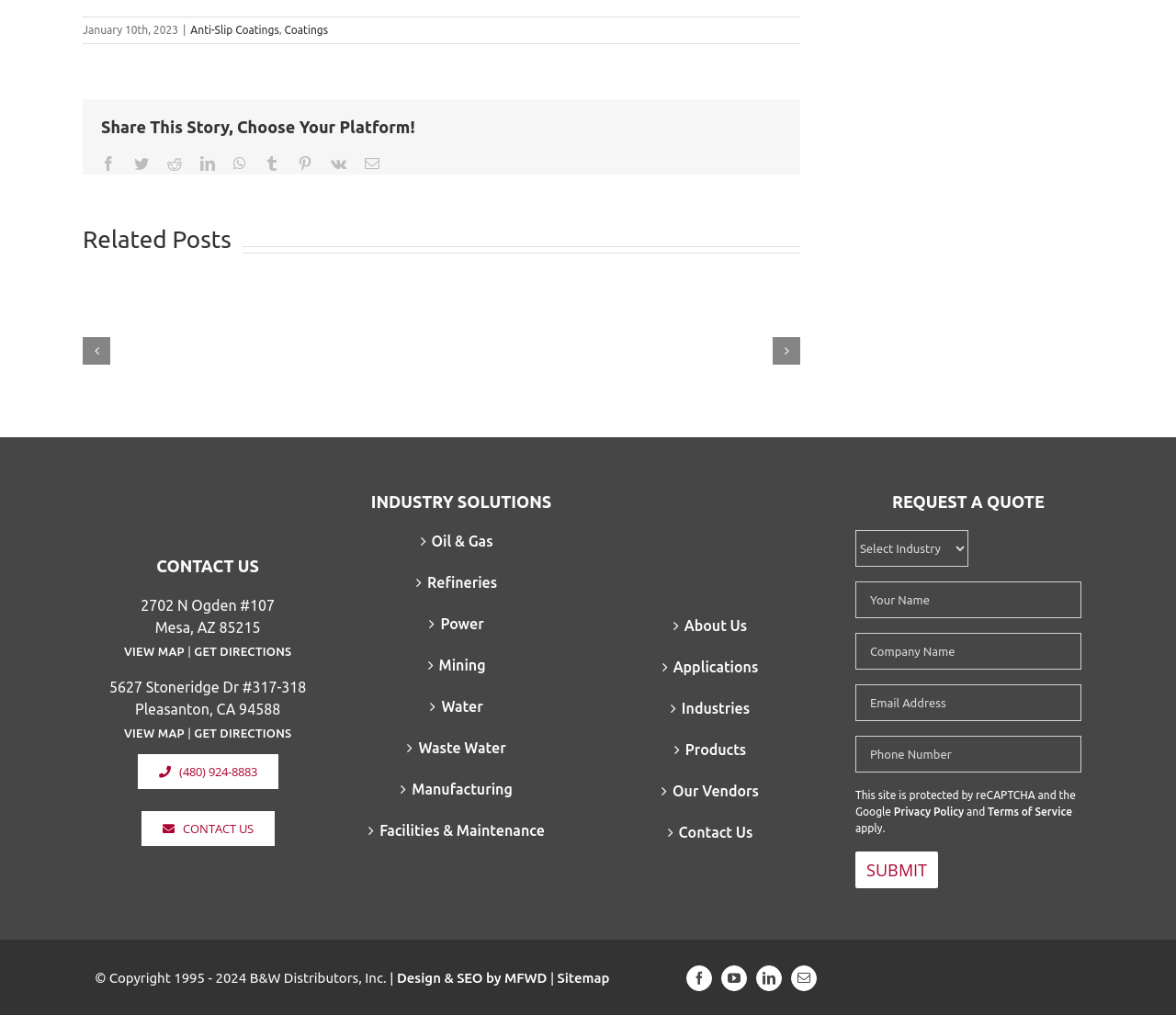Please specify the bounding box coordinates of the clickable section necessary to execute the following command: "Contact us".

[0.12, 0.8, 0.233, 0.834]